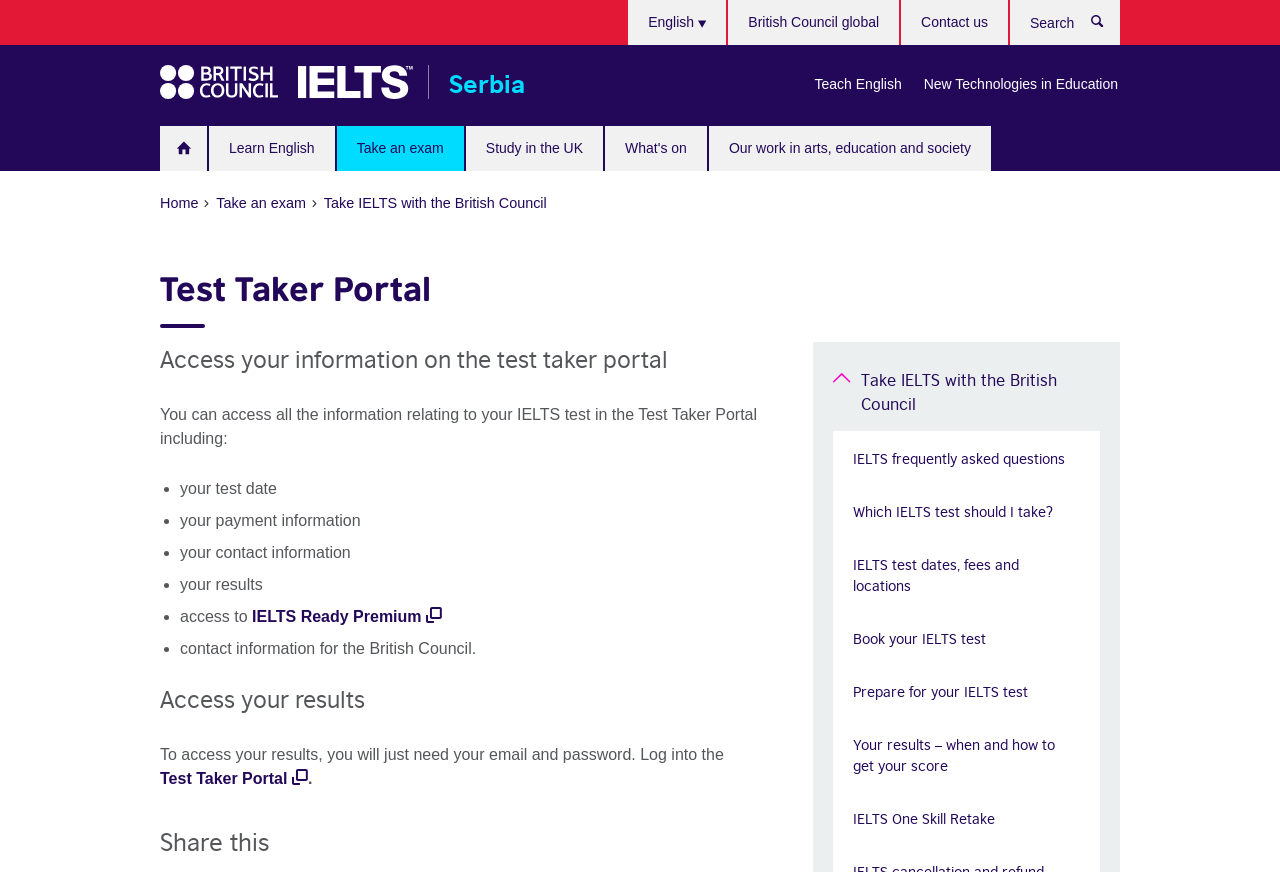Locate the coordinates of the bounding box for the clickable region that fulfills this instruction: "Take IELTS with the British Council".

[0.253, 0.22, 0.429, 0.245]